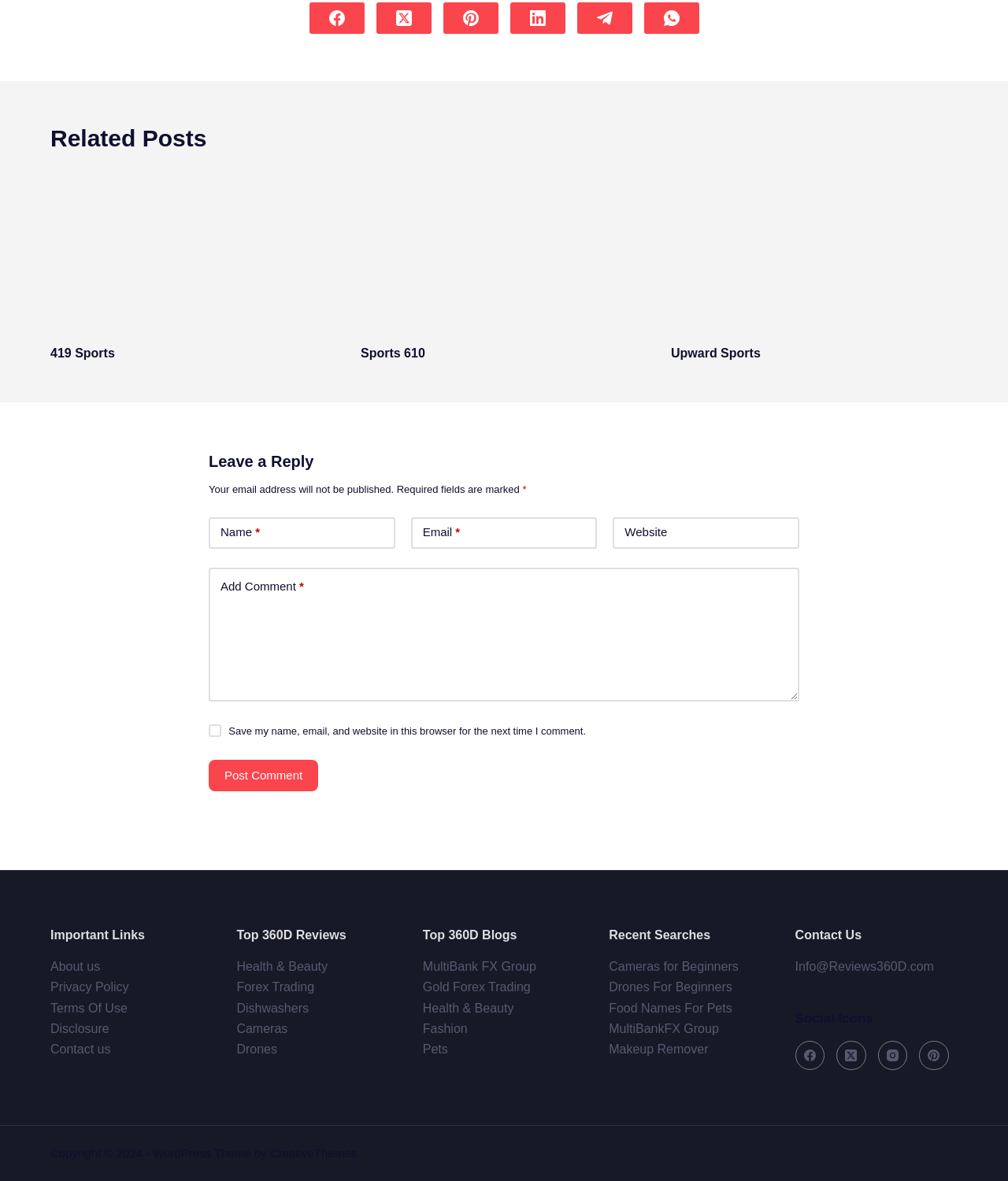Indicate the bounding box coordinates of the element that needs to be clicked to satisfy the following instruction: "Enter your name". The coordinates should be four float numbers between 0 and 1, i.e., [left, top, right, bottom].

[0.207, 0.438, 0.392, 0.464]